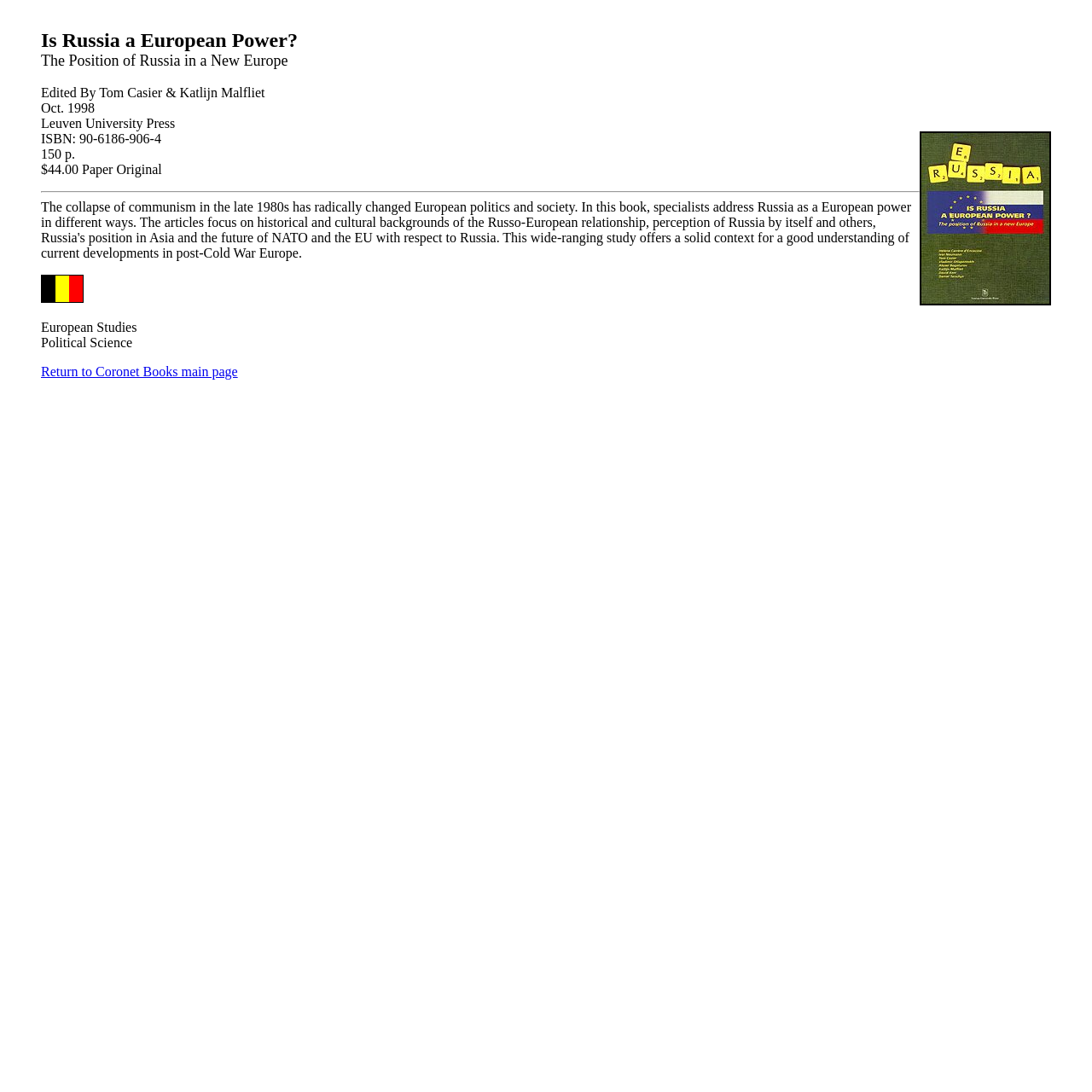What is the title of the book?
Refer to the image and answer the question using a single word or phrase.

Is Russia a European Power?